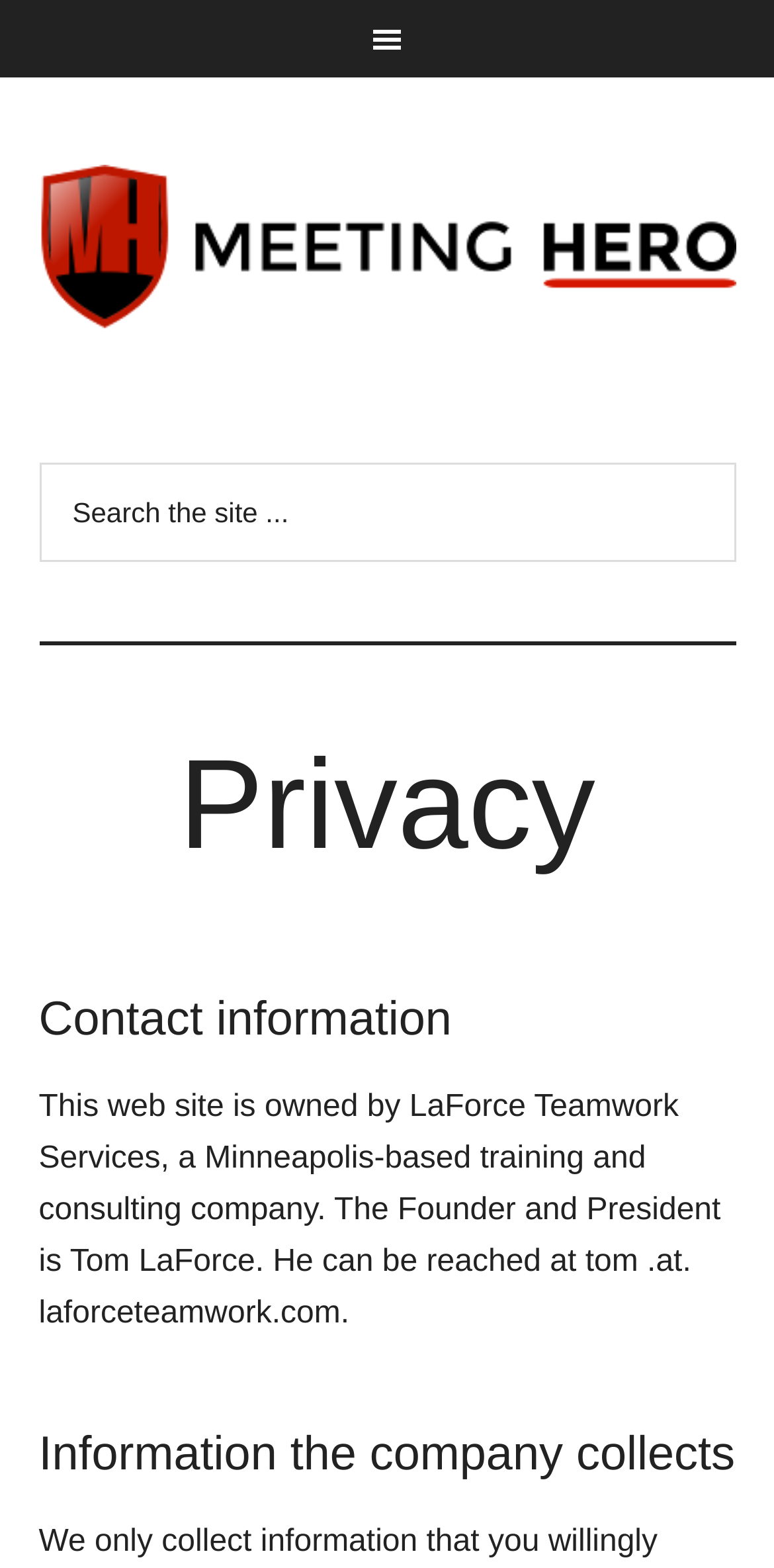Find the UI element described as: "name="s" placeholder="Search the site ..."" and predict its bounding box coordinates. Ensure the coordinates are four float numbers between 0 and 1, [left, top, right, bottom].

[0.05, 0.295, 0.95, 0.358]